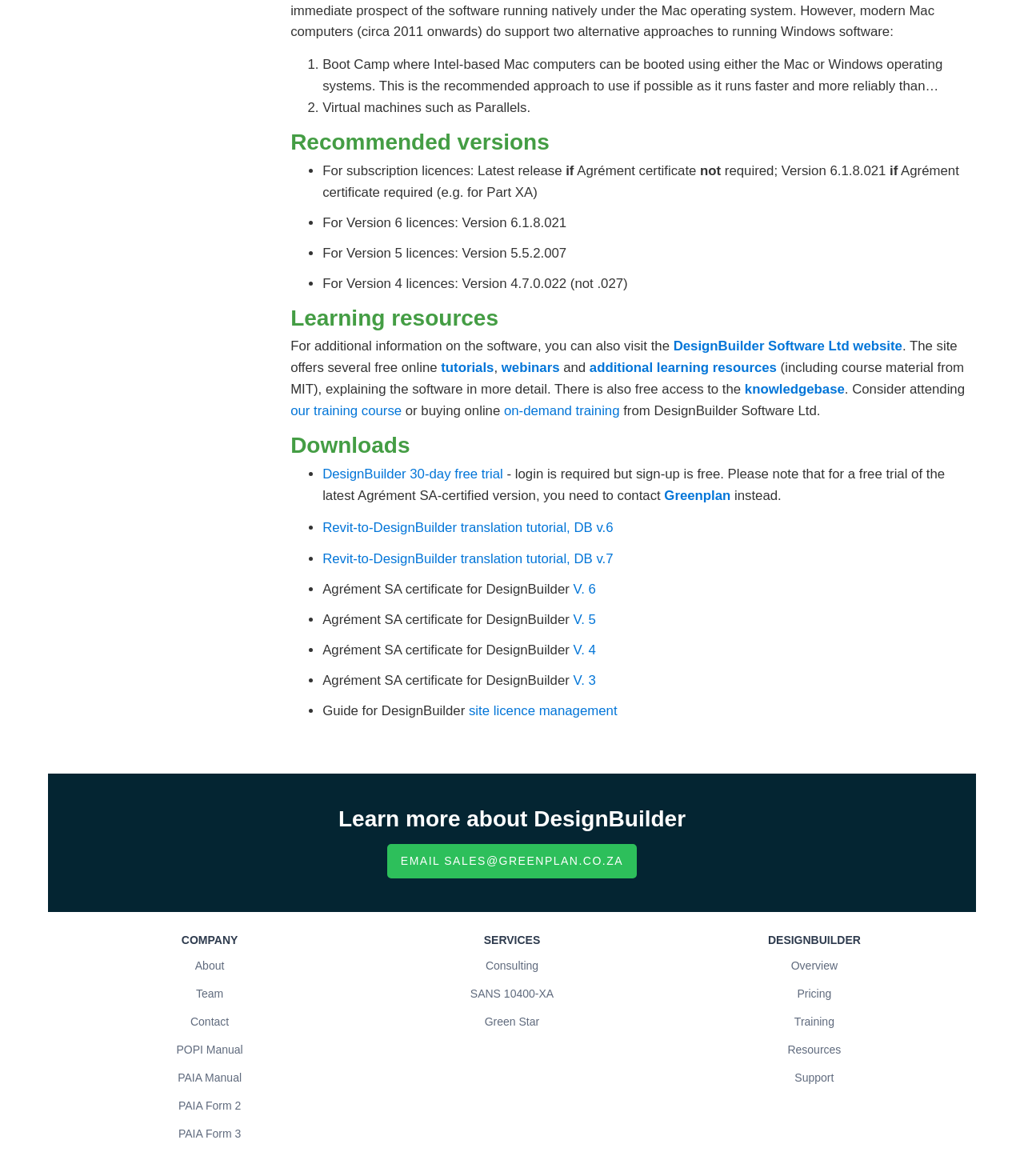Please determine the bounding box coordinates of the clickable area required to carry out the following instruction: "Click the 'Top' link". The coordinates must be four float numbers between 0 and 1, represented as [left, top, right, bottom].

None